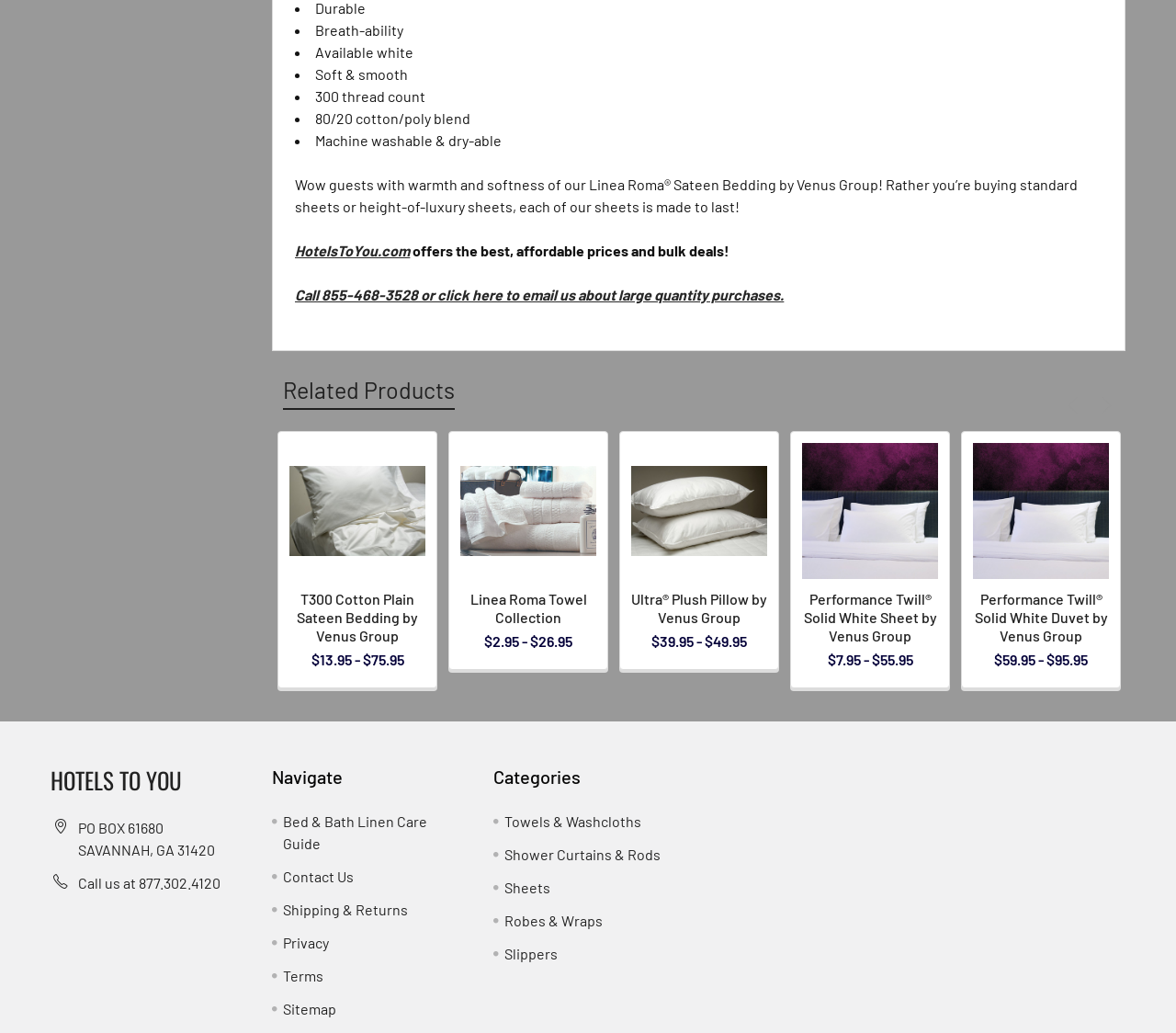Please identify the bounding box coordinates of the area that needs to be clicked to follow this instruction: "Click the 'Previous' button".

[0.896, 0.412, 0.934, 0.455]